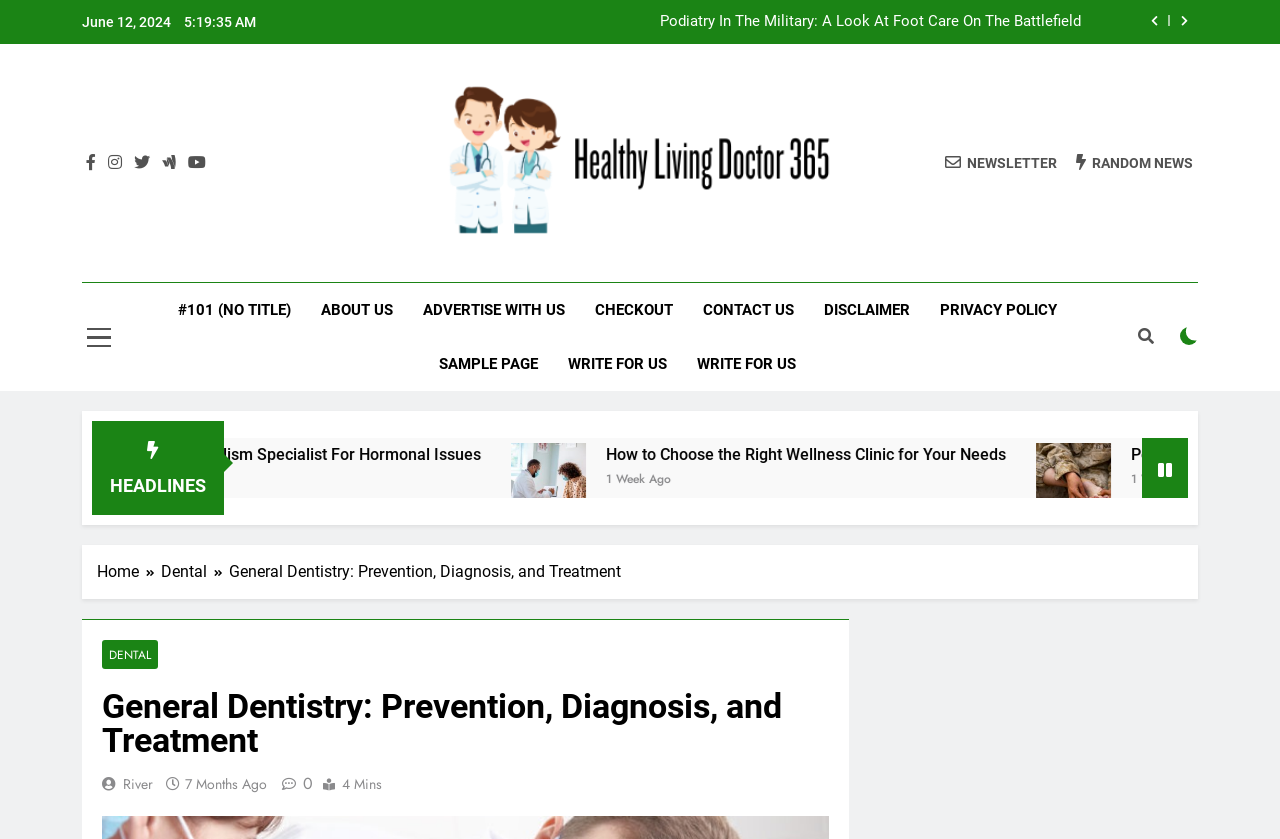What is the name of the website?
Refer to the image and provide a one-word or short phrase answer.

Healthy Living Doctor 365